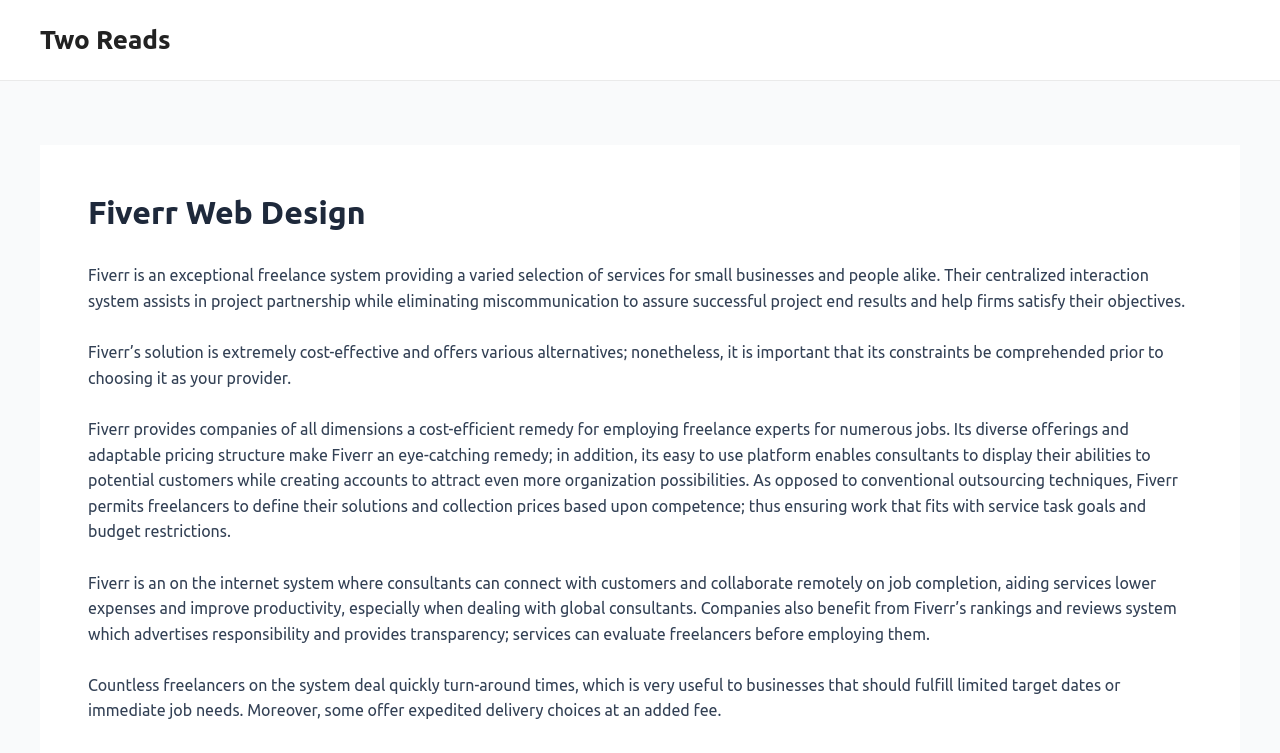What is the advantage of Fiverr's cost-effective solution?
Give a one-word or short phrase answer based on the image.

Helps firms satisfy their objectives